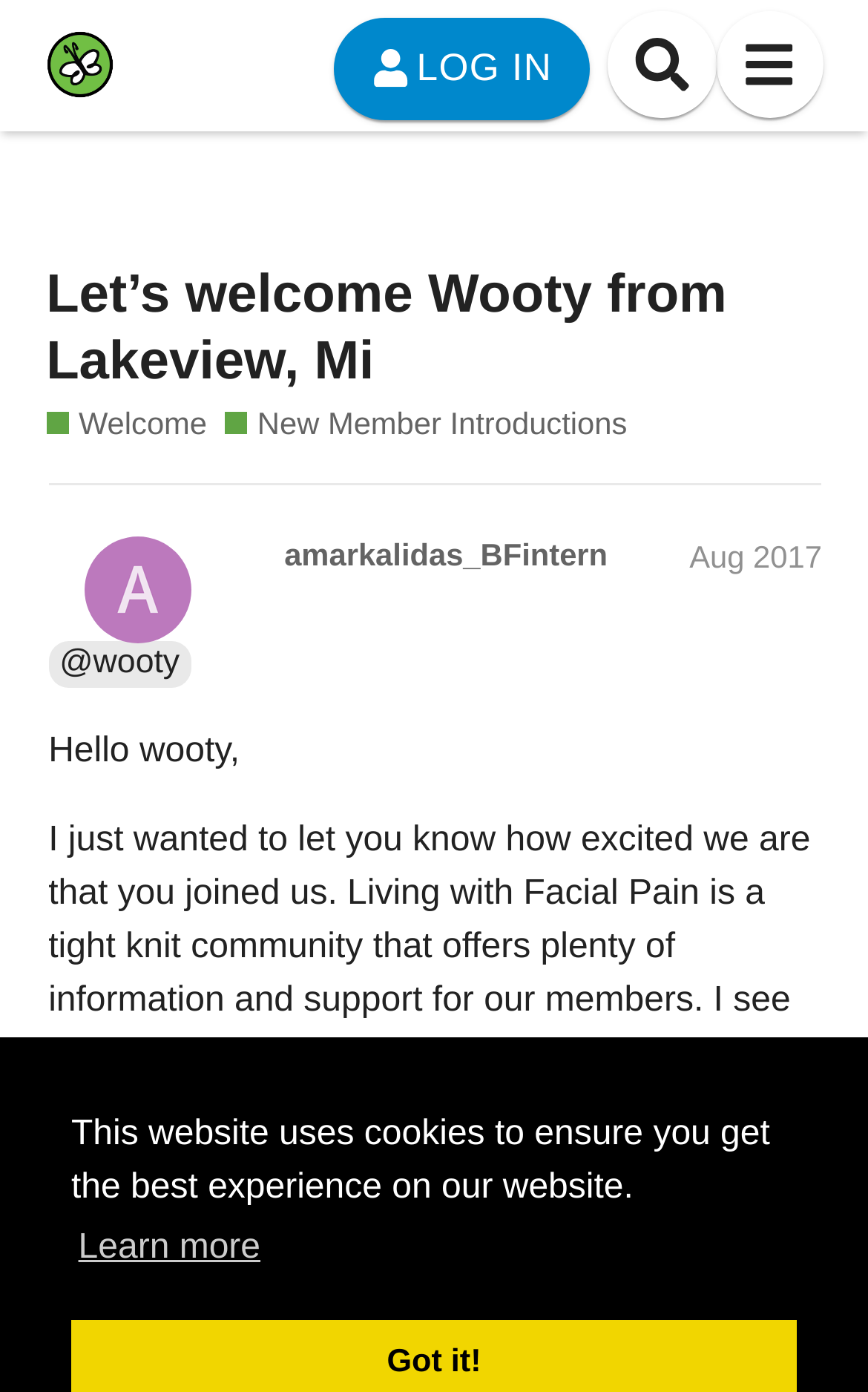Please provide a short answer using a single word or phrase for the question:
What is the purpose of the 'New Member Introductions' section?

For new members to introduce themselves